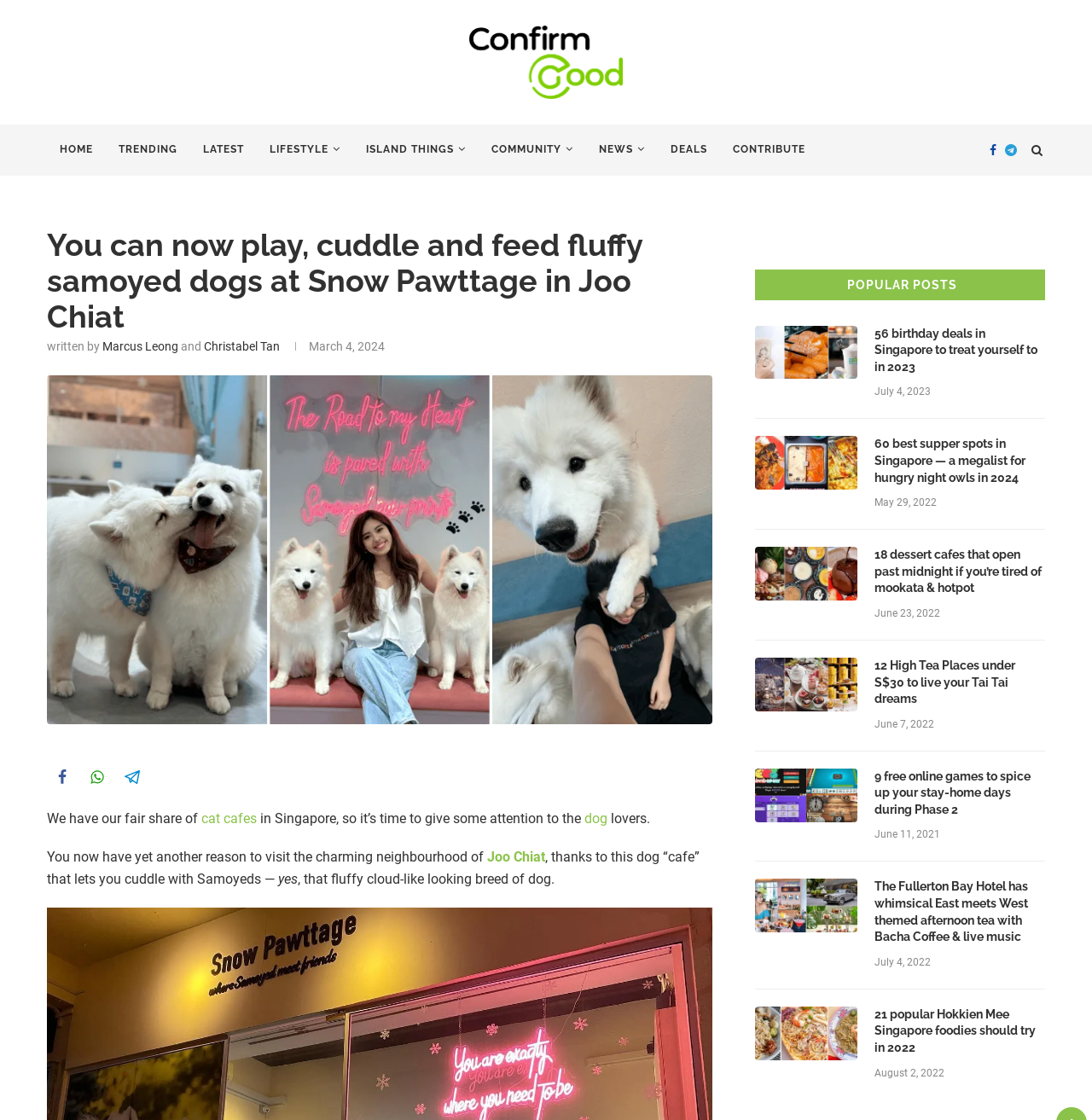What is the theme of the afternoon tea at The Fullerton Bay Hotel?
Based on the visual, give a brief answer using one word or a short phrase.

East meets West